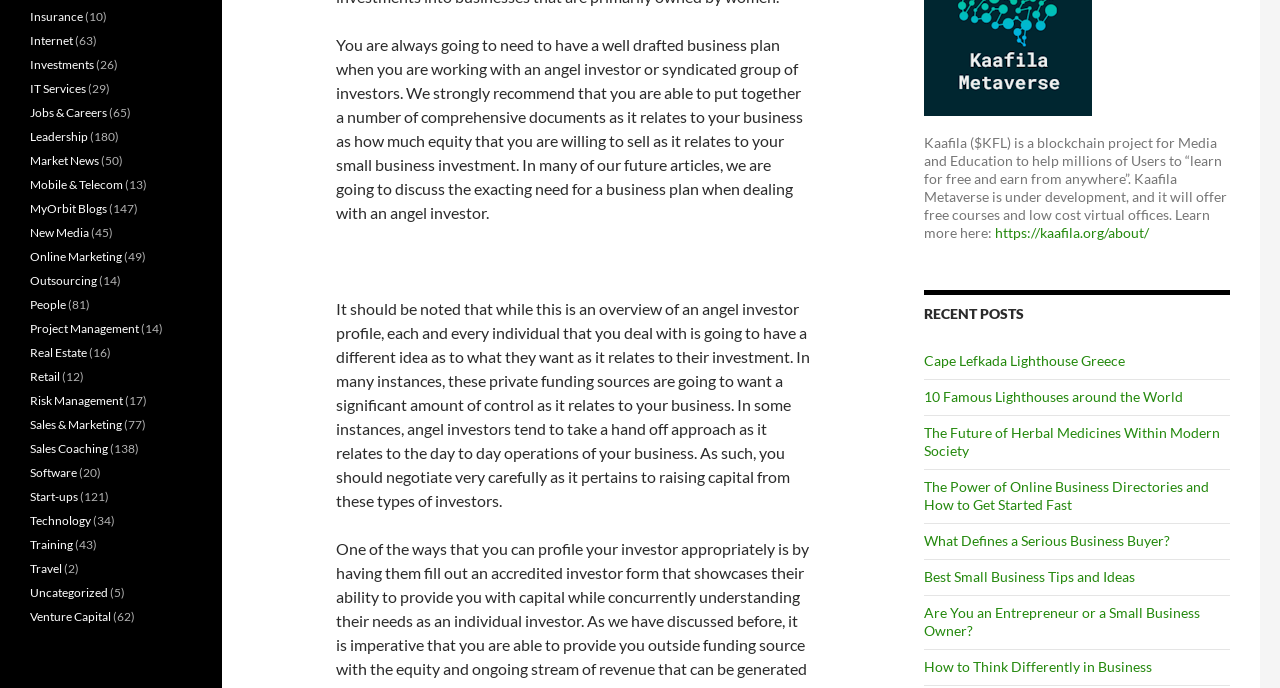Can you find the bounding box coordinates for the UI element given this description: "Real Estate"? Provide the coordinates as four float numbers between 0 and 1: [left, top, right, bottom].

[0.023, 0.501, 0.068, 0.523]